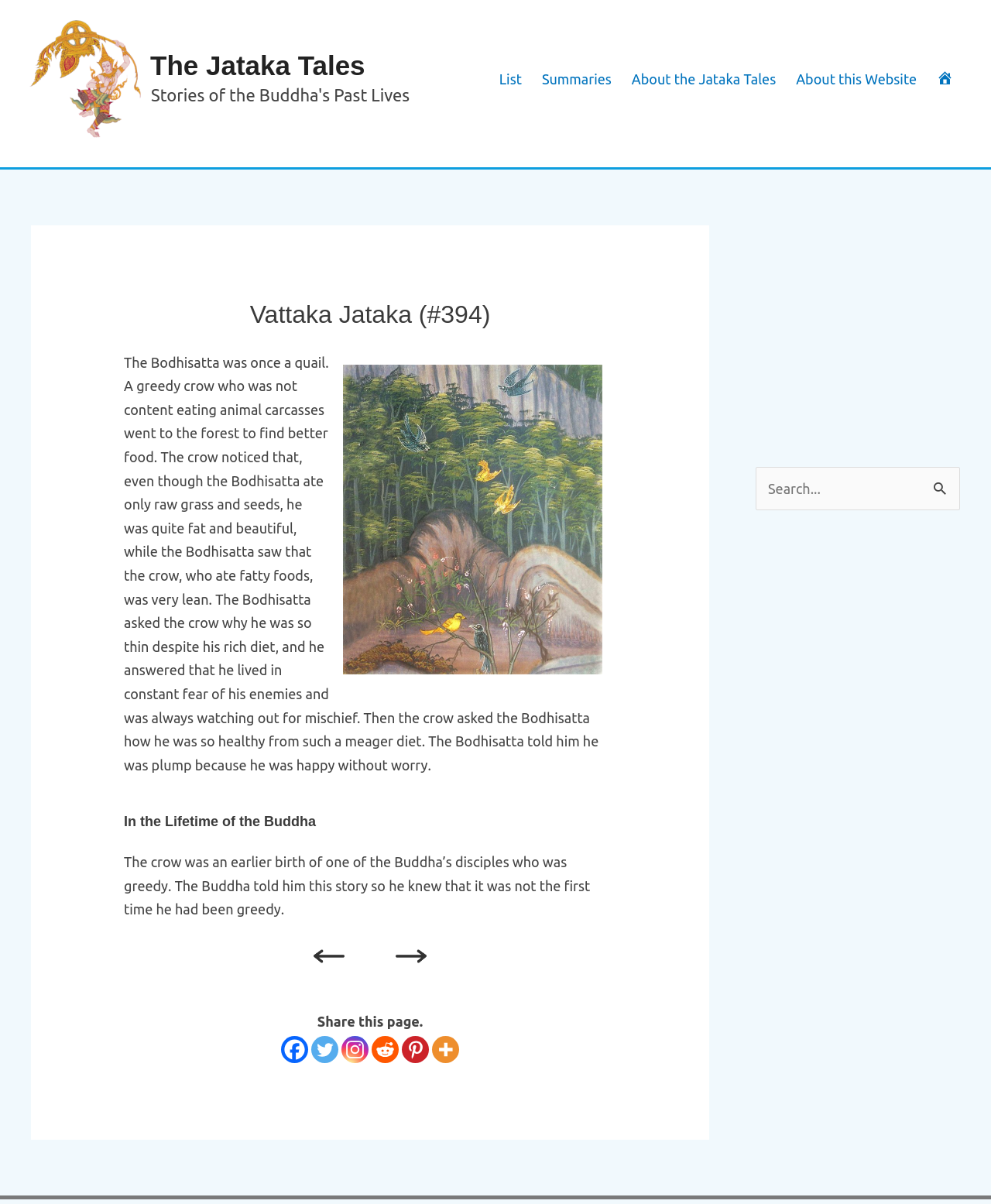Please identify and generate the text content of the webpage's main heading.

Vattaka Jataka (#394)